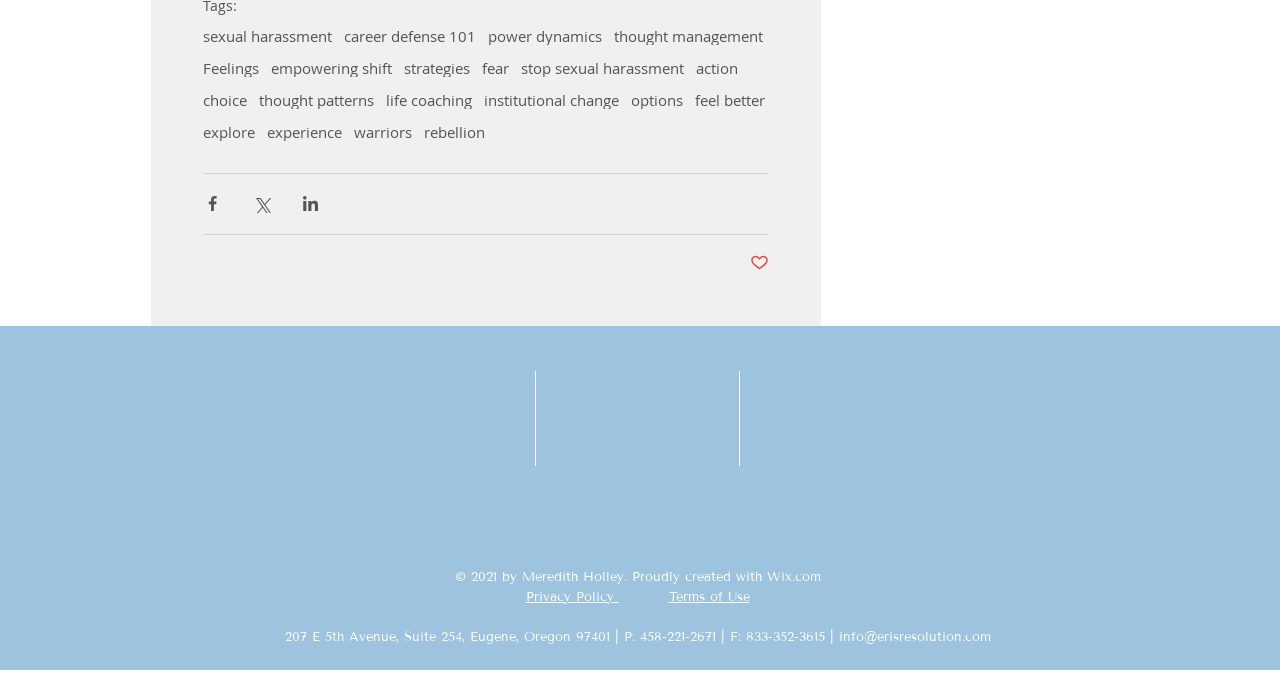Identify and provide the bounding box for the element described by: "Privacy Policy".

[0.411, 0.867, 0.483, 0.893]